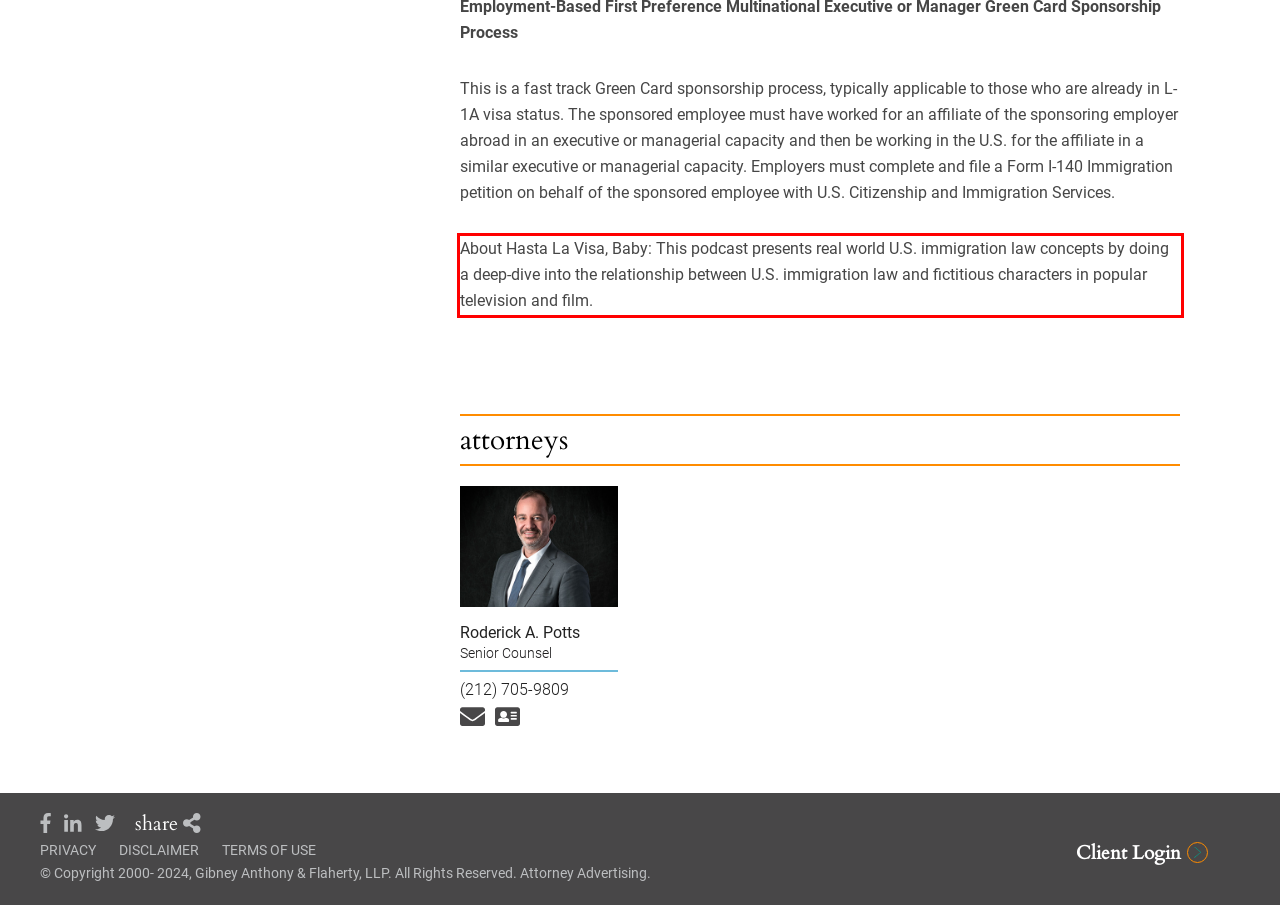You have a screenshot with a red rectangle around a UI element. Recognize and extract the text within this red bounding box using OCR.

About Hasta La Visa, Baby: This podcast presents real world U.S. immigration law concepts by doing a deep-dive into the relationship between U.S. immigration law and fictitious characters in popular television and film.